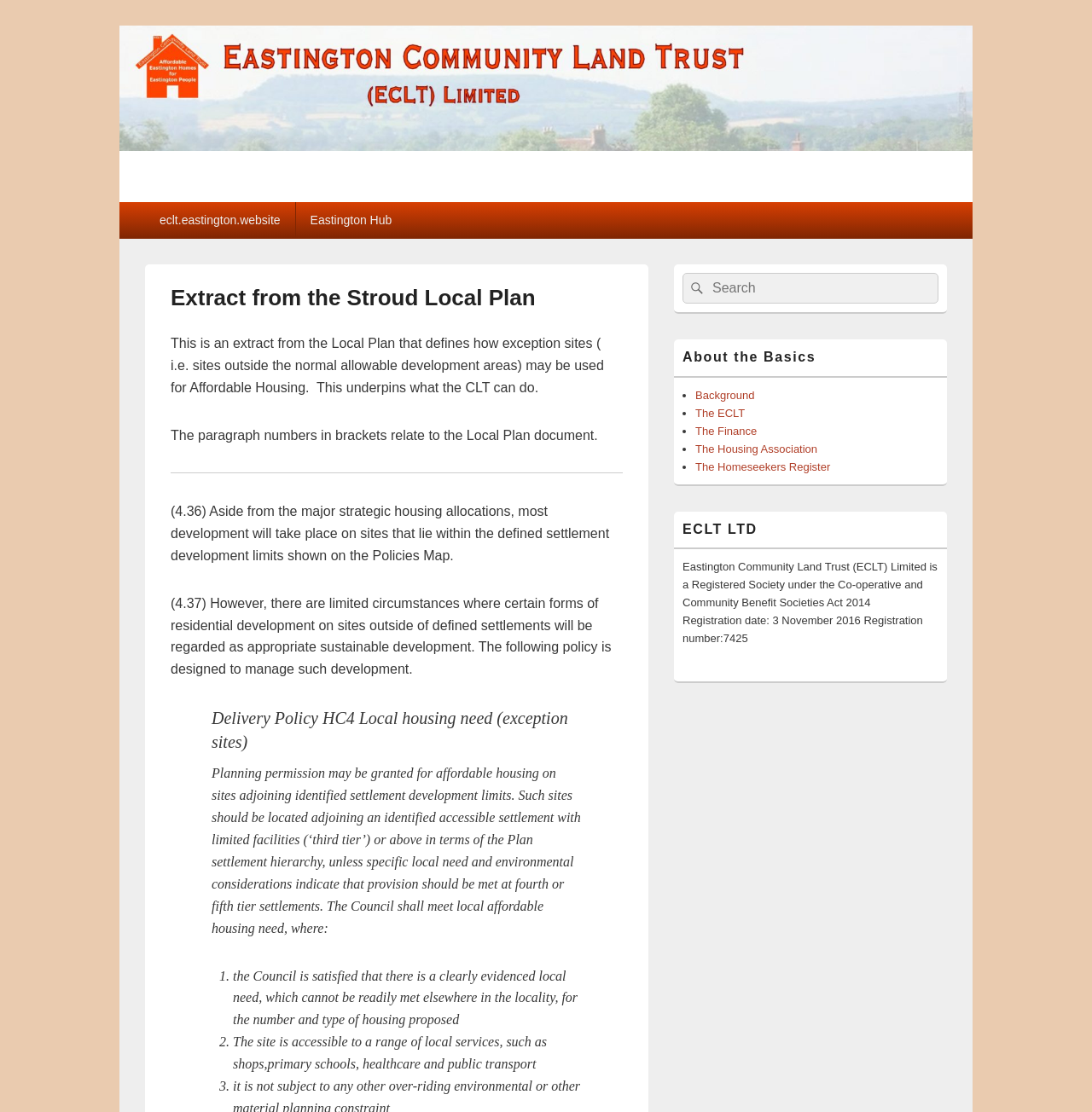What is the purpose of exception sites?
Observe the image and answer the question with a one-word or short phrase response.

Affordable Housing